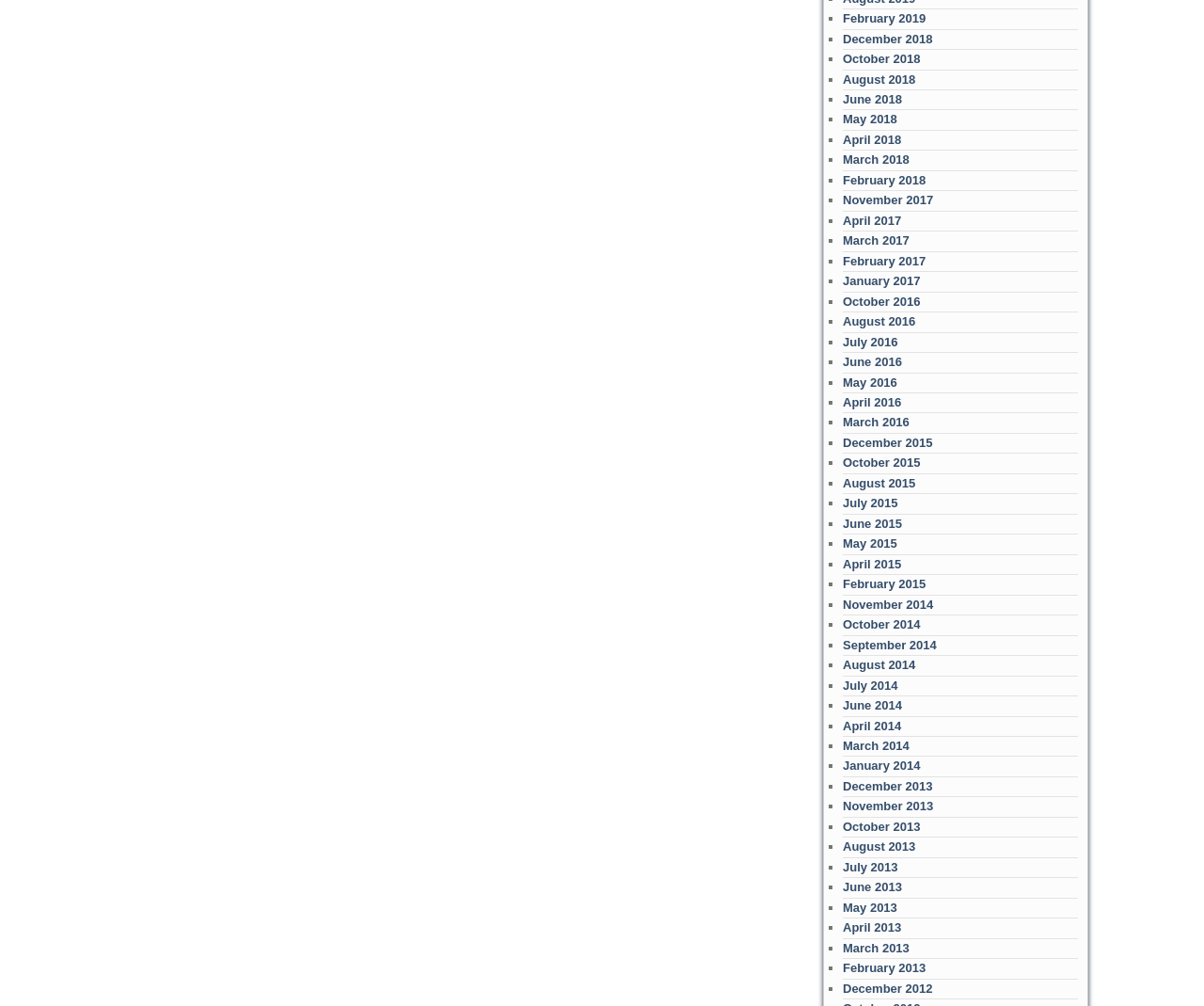Provide a one-word or brief phrase answer to the question:
How many months are listed in 2018?

5